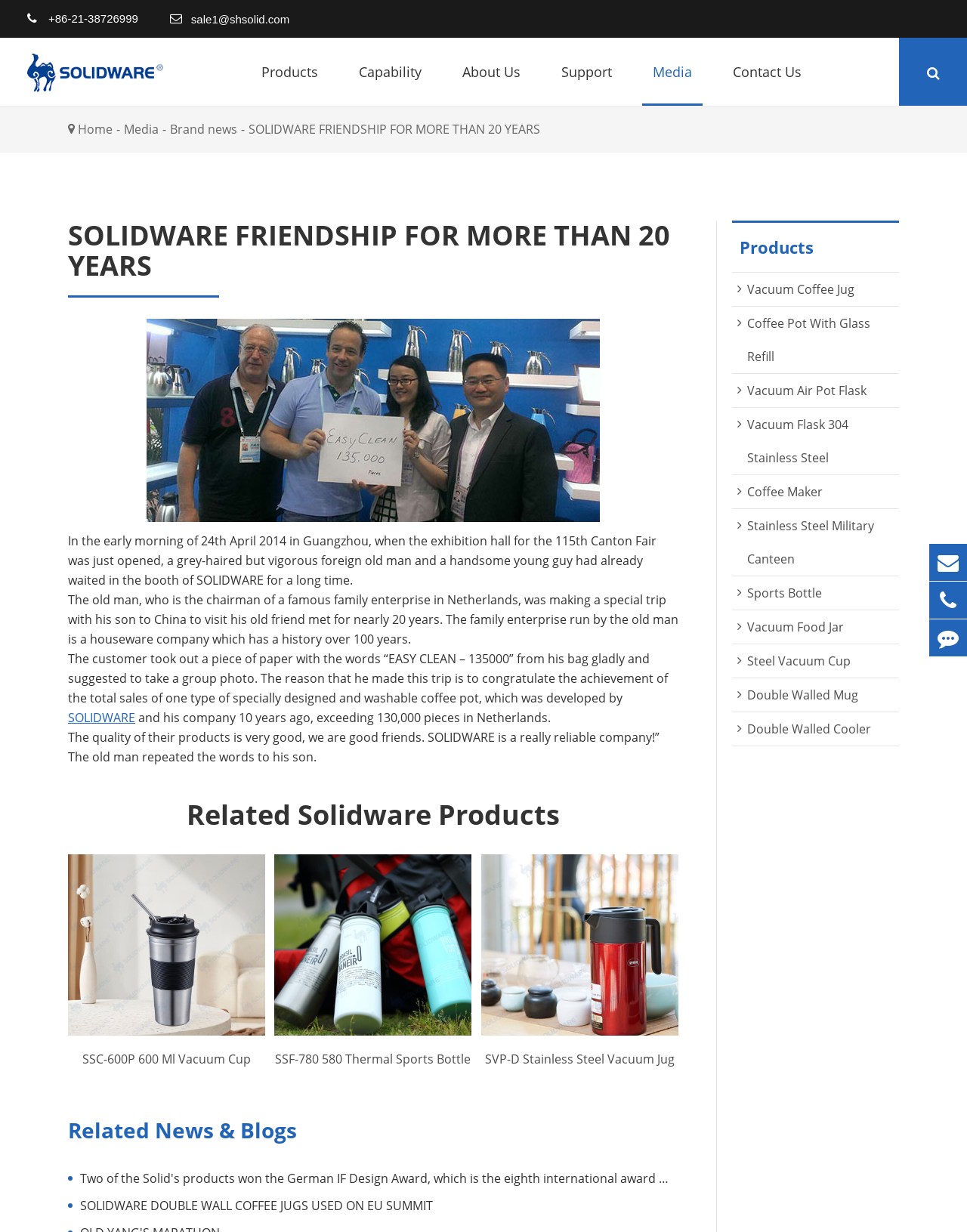Elaborate on the information and visuals displayed on the webpage.

This webpage is about Shanghai Solid Stainless Steel Products Co., Ltd, a company that has been in the industry for over 20 years. At the top of the page, there is a navigation menu with links to different sections of the website, including "Products", "Capability", "About Us", "Support", "Media", and "Contact Us". Below the navigation menu, there is a search bar and a button.

The main content of the page is divided into two sections. The left section has a heading "SOLIDWARE FRIENDSHIP FOR MORE THAN 20 YEARS" and features a story about a customer who visited the company's booth at the Canton Fair. The story is accompanied by an image. The text describes the customer's experience and his appreciation for the company's products.

The right section of the page has a list of links to related products, including vacuum cups, thermal sports bottles, and stainless steel vacuum jugs. Each product has an image and a "READ MORE" link. Below the product list, there is a section titled "Related News & Blogs" with links to news articles about the company's achievements.

At the bottom of the page, there is a list of links to different product categories, including vacuum coffee jugs, coffee pots, and stainless steel military canteens. The page also has a footer section with links to the company's email, phone number, and feedback form.

Throughout the page, there are several images, including the company's logo, product images, and a photo of the customer. The overall layout is organized, with clear headings and concise text.